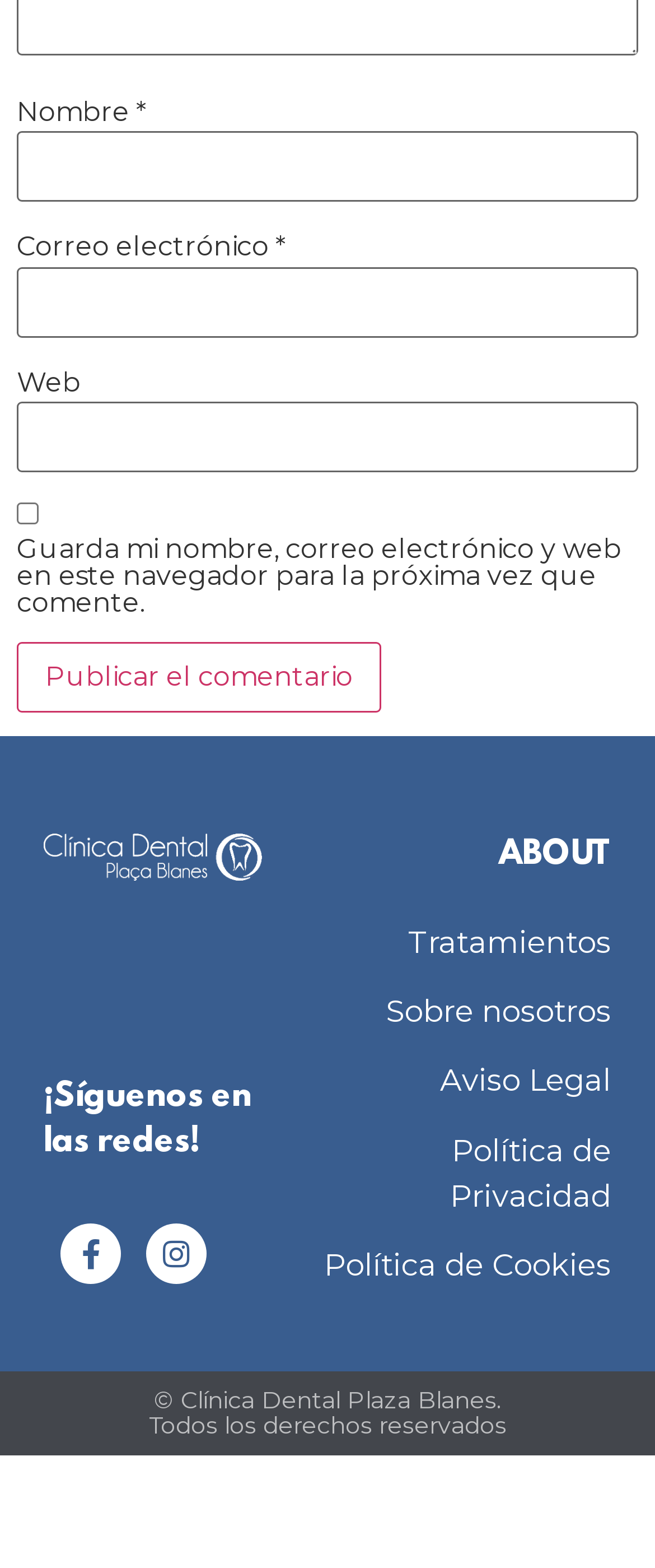Please identify the bounding box coordinates of the region to click in order to complete the given instruction: "Visit our Facebook page". The coordinates should be four float numbers between 0 and 1, i.e., [left, top, right, bottom].

[0.092, 0.78, 0.185, 0.819]